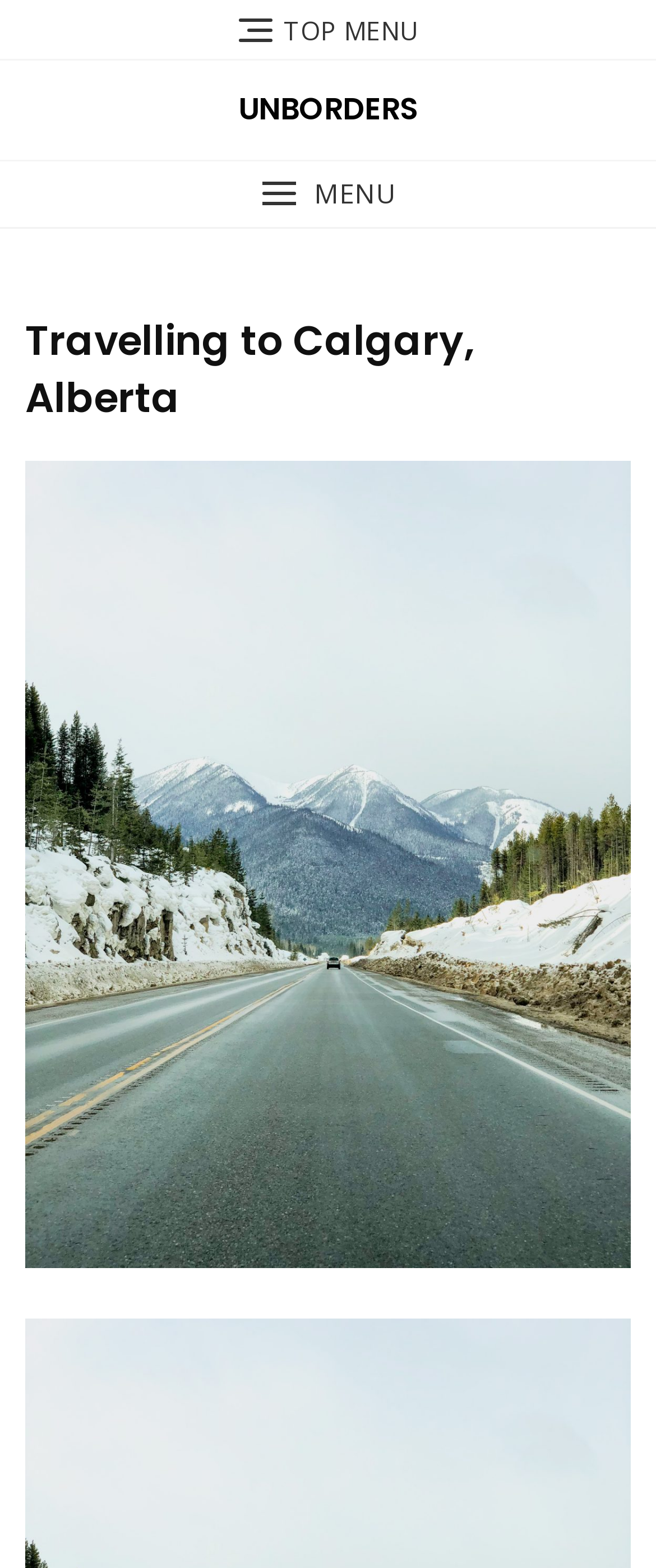Given the description: "TOP MENU", determine the bounding box coordinates of the UI element. The coordinates should be formatted as four float numbers between 0 and 1, [left, top, right, bottom].

[0.0, 0.007, 1.0, 0.033]